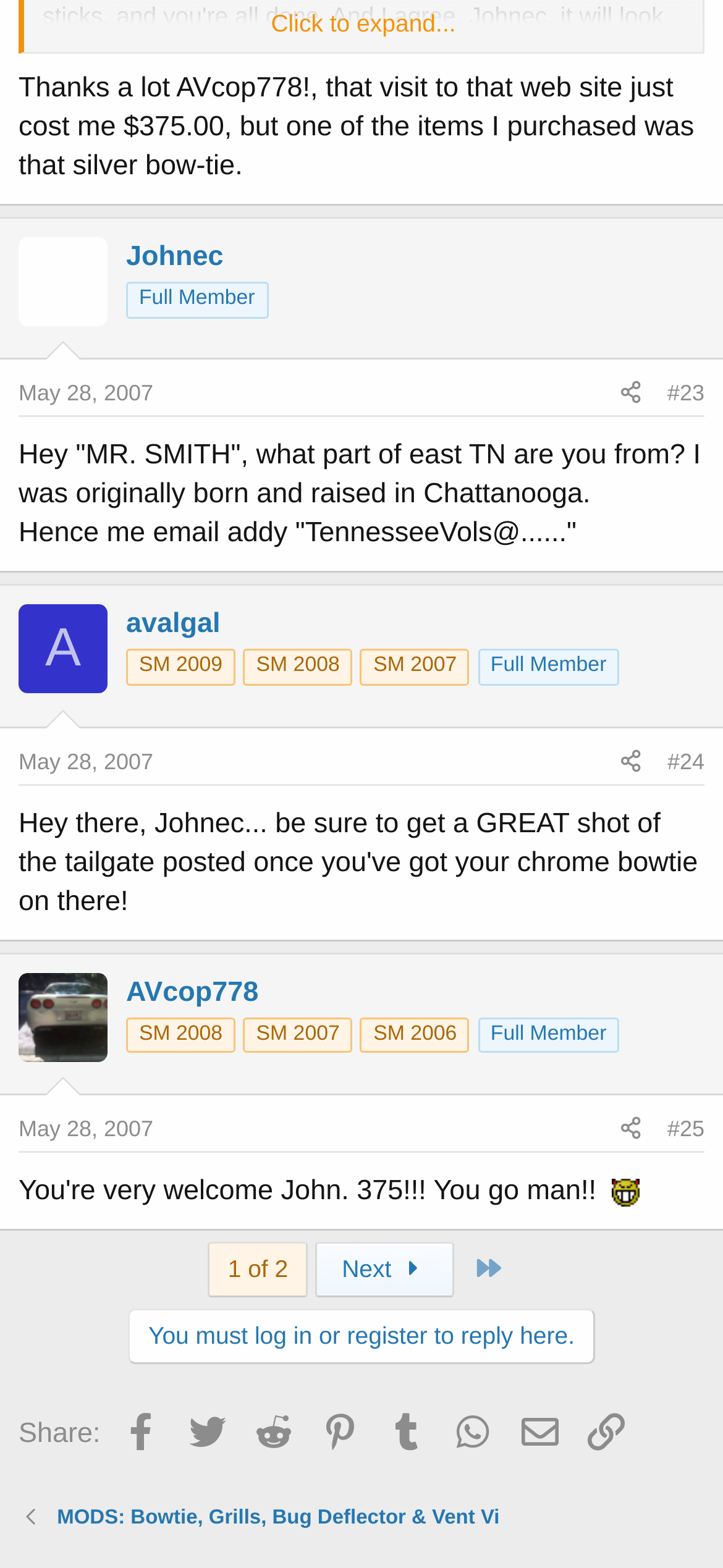Please indicate the bounding box coordinates of the element's region to be clicked to achieve the instruction: "Share on Facebook". Provide the coordinates as four float numbers between 0 and 1, i.e., [left, top, right, bottom].

[0.225, 0.901, 0.394, 0.921]